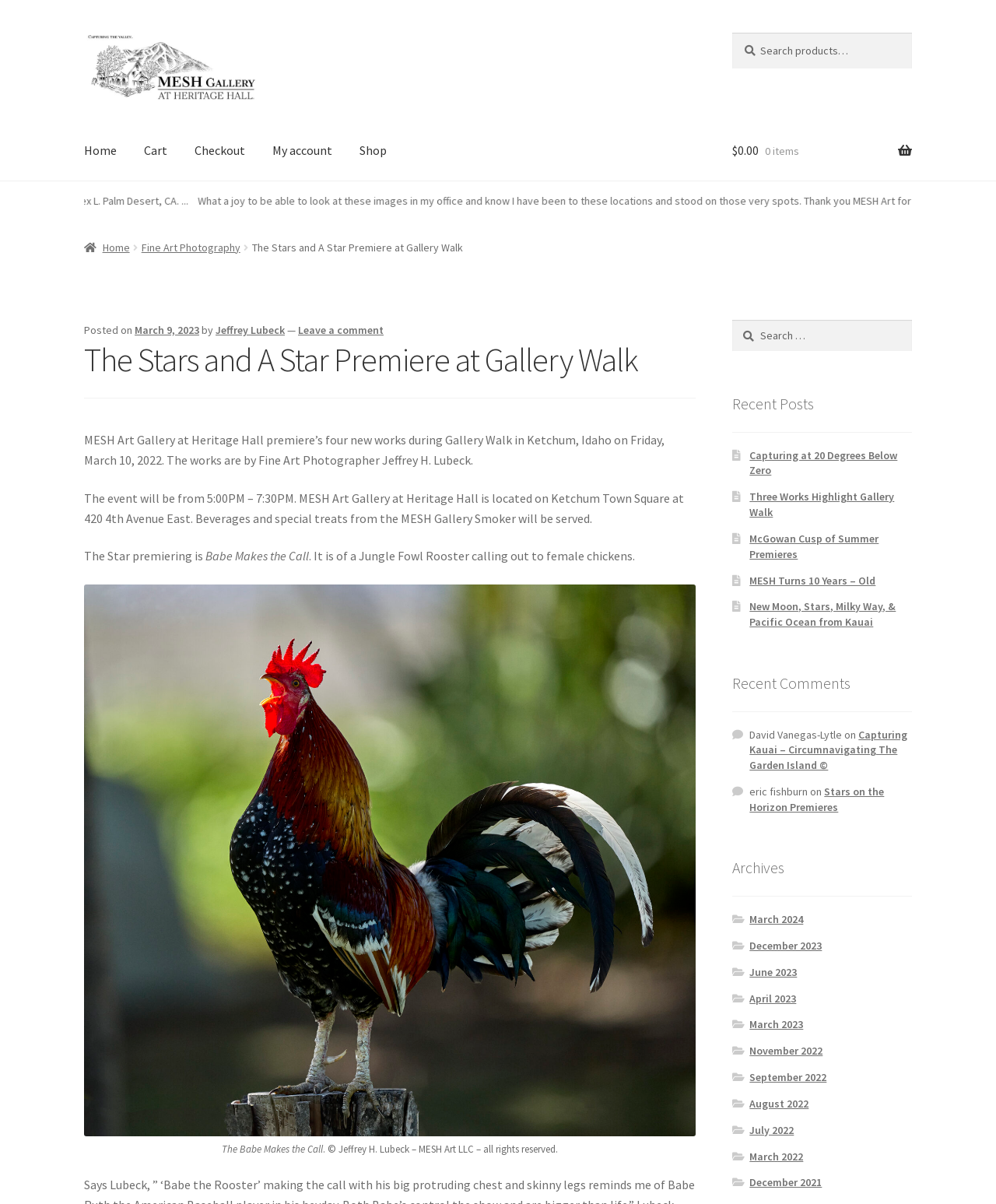Pinpoint the bounding box coordinates of the clickable area needed to execute the instruction: "View recent post 'Capturing at 20 Degrees Below Zero'". The coordinates should be specified as four float numbers between 0 and 1, i.e., [left, top, right, bottom].

[0.753, 0.372, 0.901, 0.397]